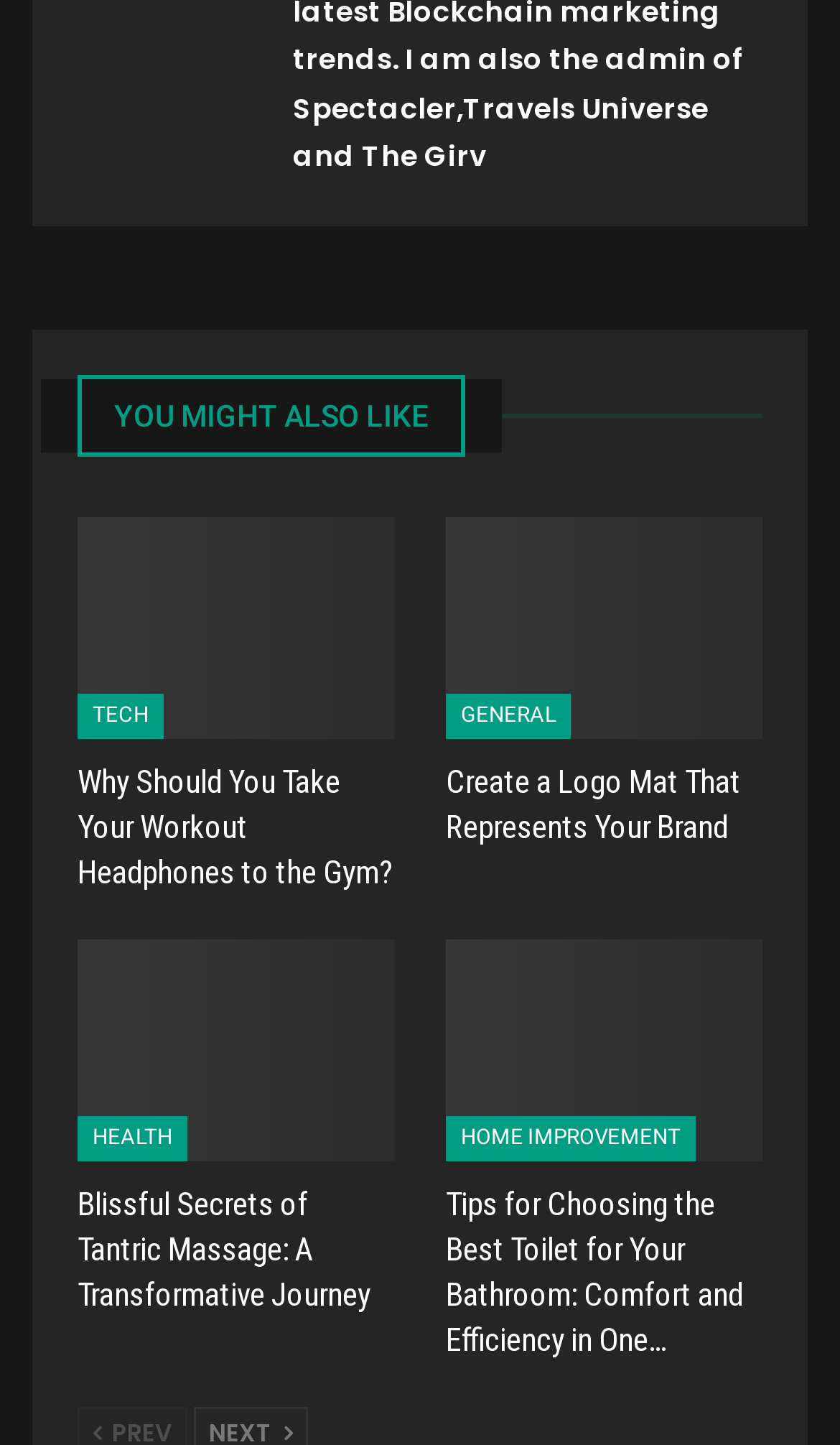Determine the bounding box for the described UI element: "You might also like".

[0.092, 0.269, 0.554, 0.304]